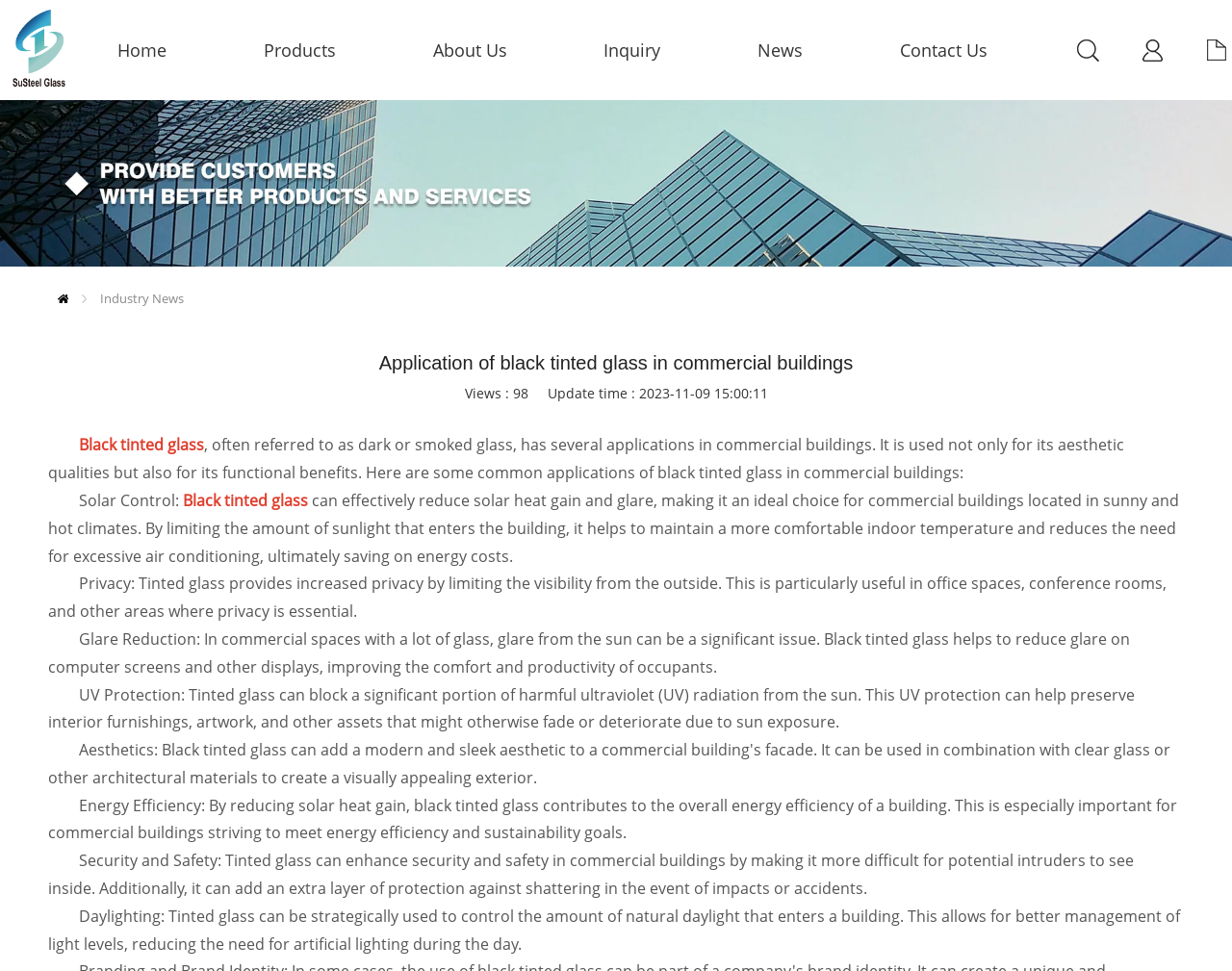Locate the bounding box coordinates of the element that should be clicked to fulfill the instruction: "Click on the 'Home' link".

[0.095, 0.0, 0.135, 0.103]